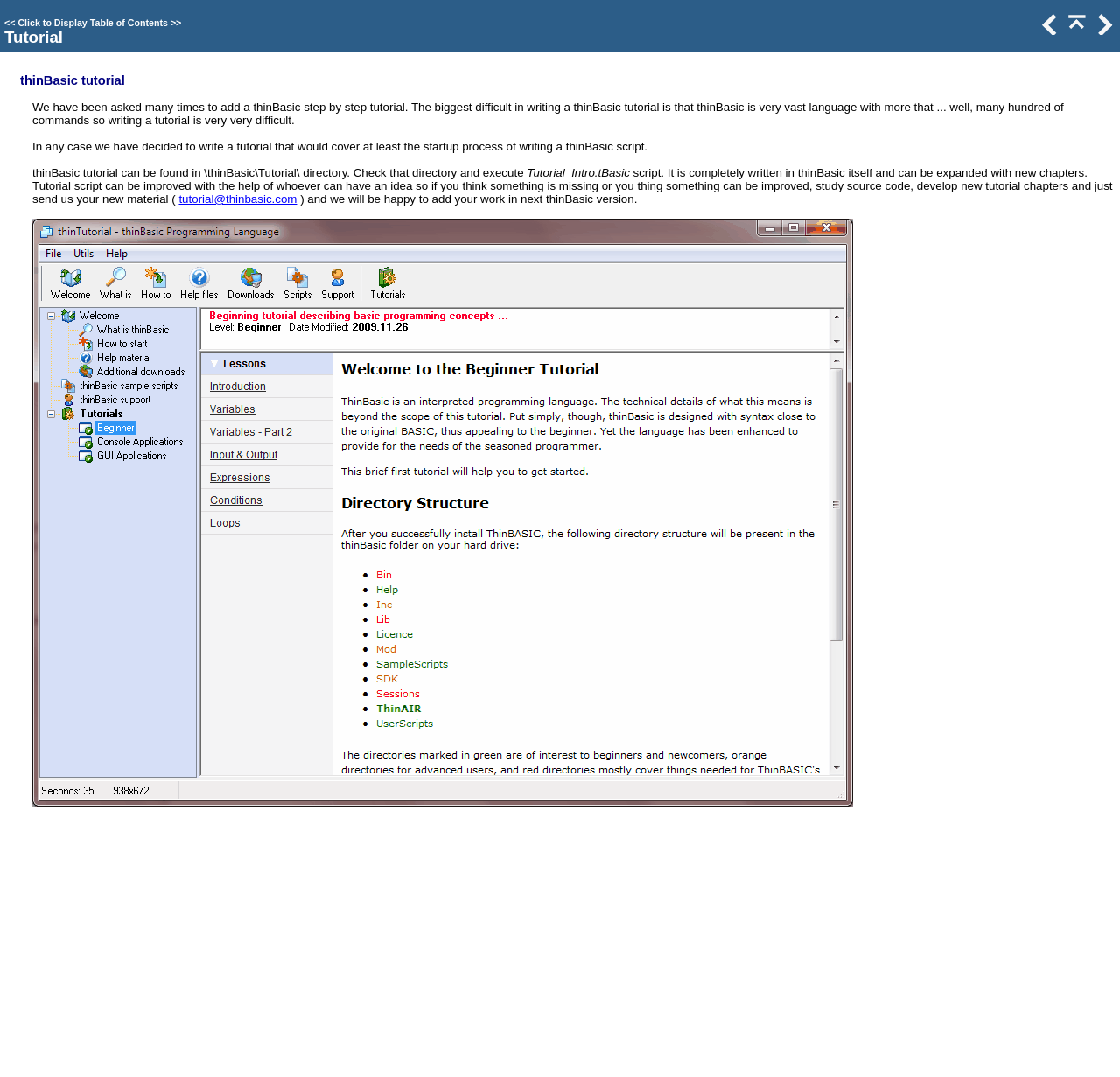Respond to the question below with a single word or phrase: Where can the thinBasic tutorial be found?

In the Tutorial directory